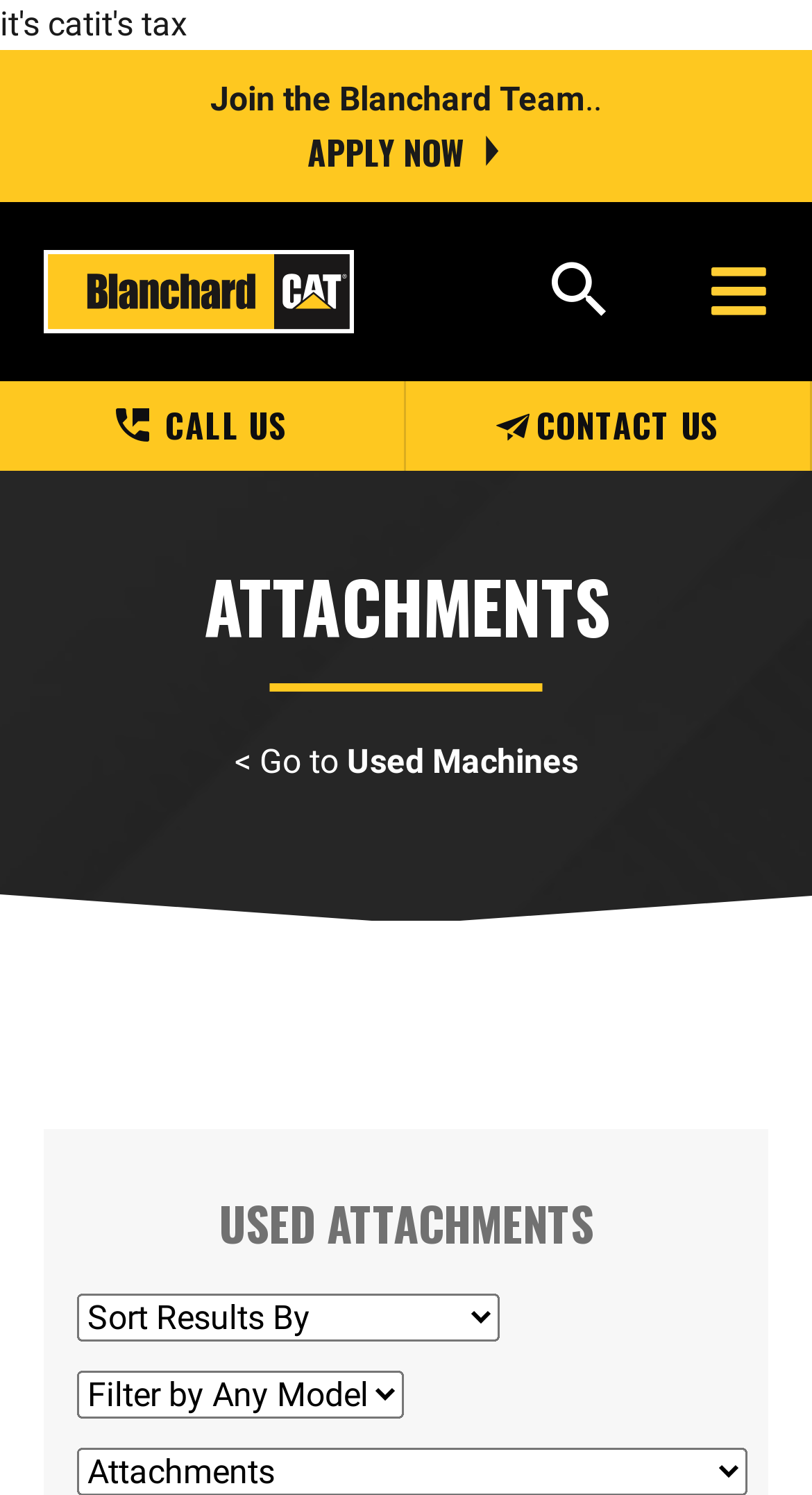Describe all visible elements and their arrangement on the webpage.

The webpage is about used attachments for sale in South Carolina, specifically from Blanchard Machinery. At the top, there is a section with a "Join the Blanchard Team" text, followed by an ellipsis, and an "APPLY NOW" button with an arrow icon. To the left of this section, there is a link to "Blanchard Machinery" with a corresponding image.

Below this top section, there are two links, one to call the company and another to contact them, positioned on the left and right sides of the page, respectively. 

The main content of the page is divided into sections, with a heading "ATTACHMENTS" followed by a link to "Used Machines". Below this, there is a larger heading "USED ATTACHMENTS" that likely introduces the main content of the page. 

On the right side of the page, there are two comboboxes, one below the other, which appear to be filters or sorting options for the used attachments.